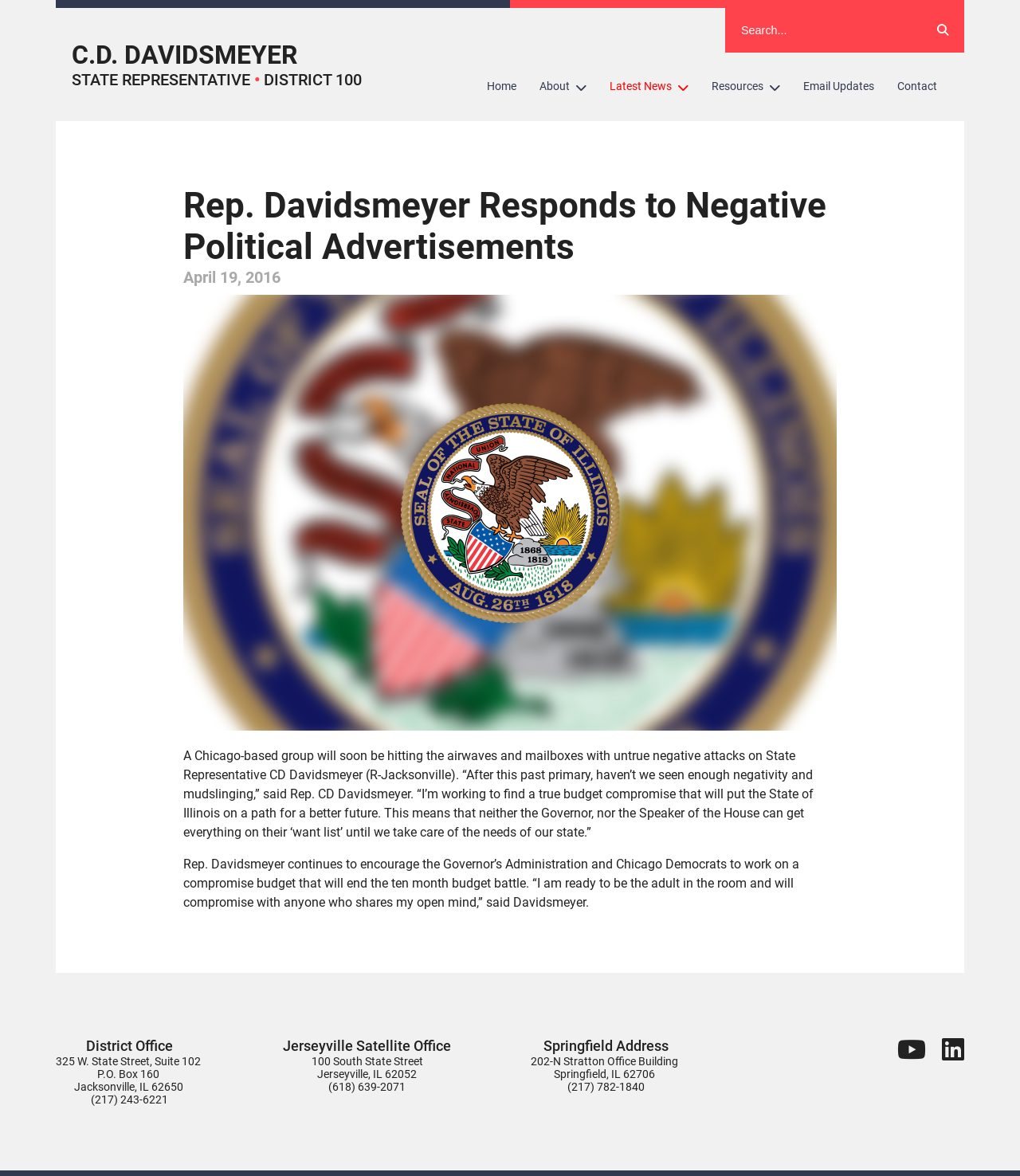Please determine the bounding box coordinates of the clickable area required to carry out the following instruction: "Search for something". The coordinates must be four float numbers between 0 and 1, represented as [left, top, right, bottom].

[0.711, 0.007, 0.903, 0.045]